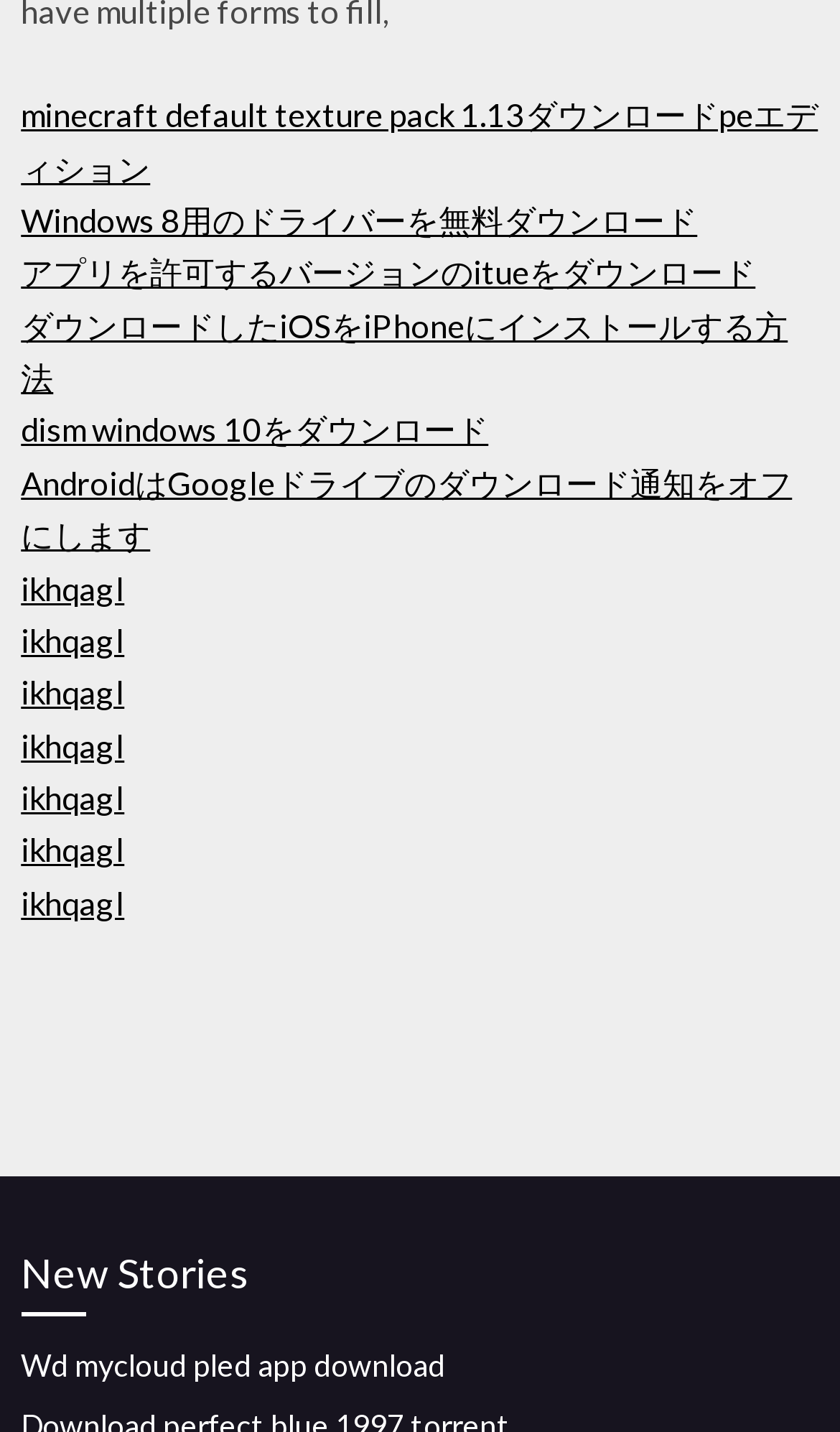Identify the bounding box for the given UI element using the description provided. Coordinates should be in the format (top-left x, top-left y, bottom-right x, bottom-right y) and must be between 0 and 1. Here is the description: dism windows 10をダウンロード

[0.025, 0.286, 0.581, 0.314]